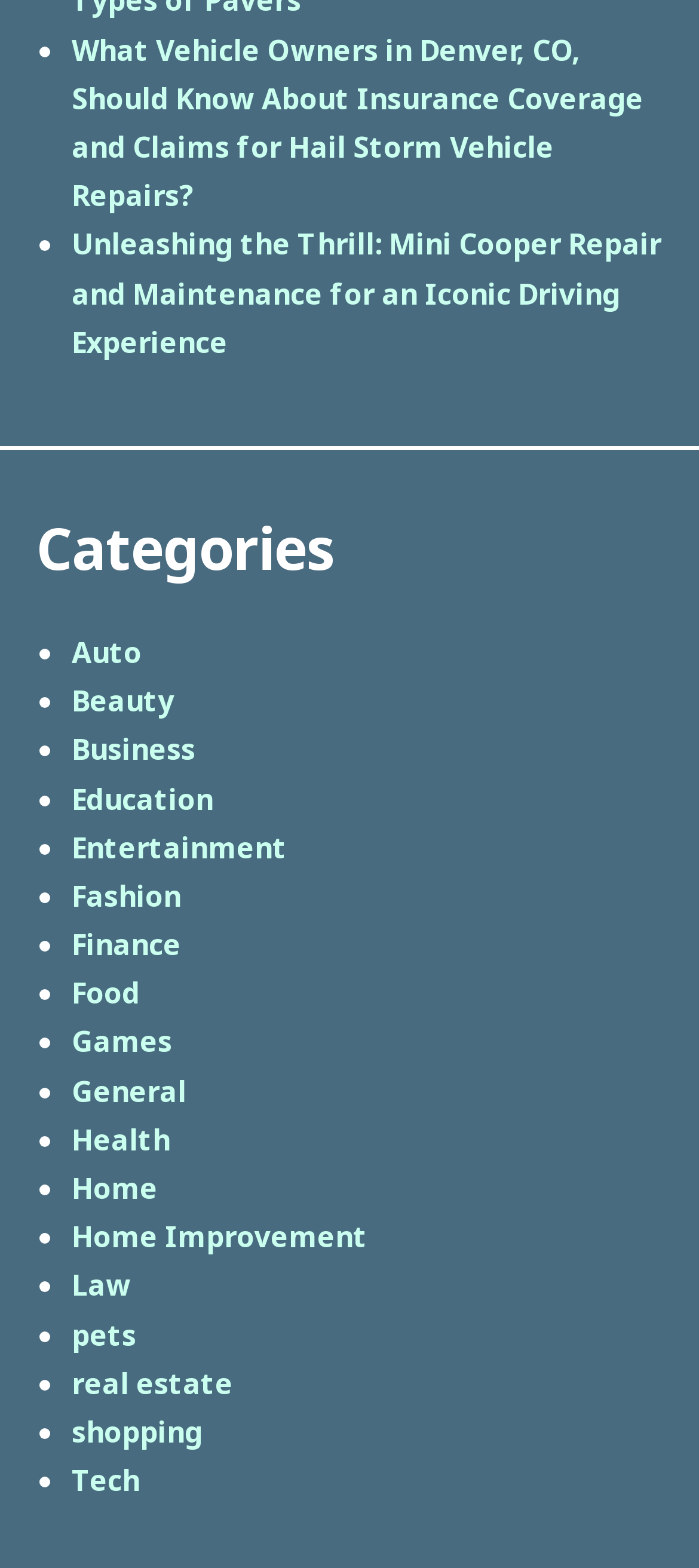What is the last category listed?
Can you provide a detailed and comprehensive answer to the question?

The last category listed is 'Tech' because it is the last link element under the 'Categories' heading, with a bounding box coordinate of [0.103, 0.932, 0.2, 0.957] and OCR text 'Tech'.